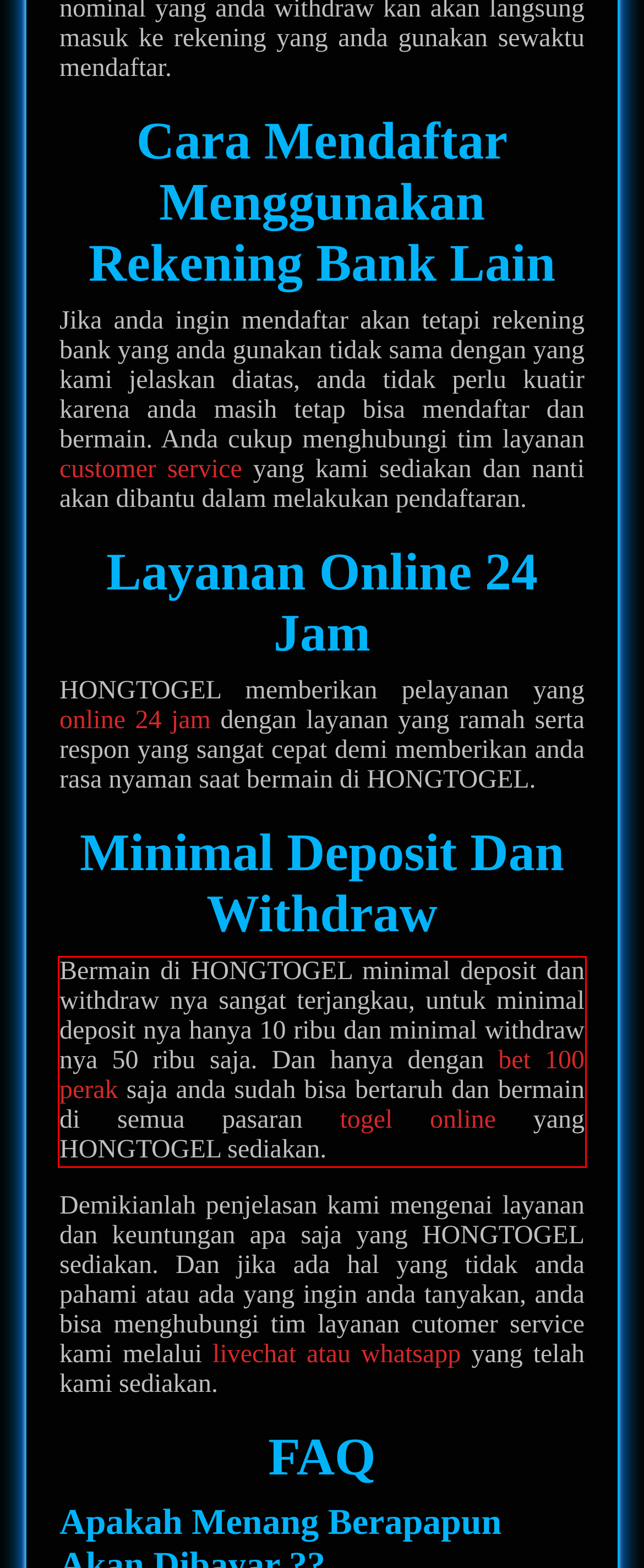The screenshot you have been given contains a UI element surrounded by a red rectangle. Use OCR to read and extract the text inside this red rectangle.

Bermain di HONGTOGEL minimal deposit dan withdraw nya sangat terjangkau, untuk minimal deposit nya hanya 10 ribu dan minimal withdraw nya 50 ribu saja. Dan hanya dengan bet 100 perak saja anda sudah bisa bertaruh dan bermain di semua pasaran togel online yang HONGTOGEL sediakan.